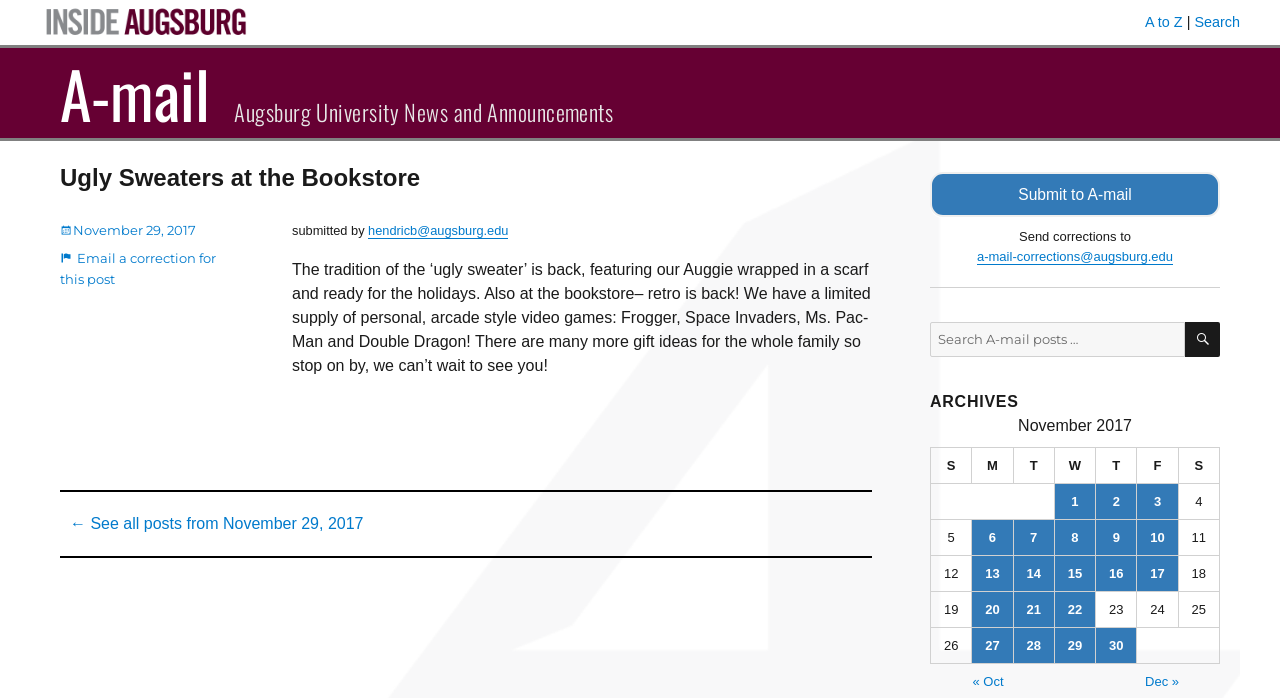Extract the primary headline from the webpage and present its text.

Ugly Sweaters at the Bookstore